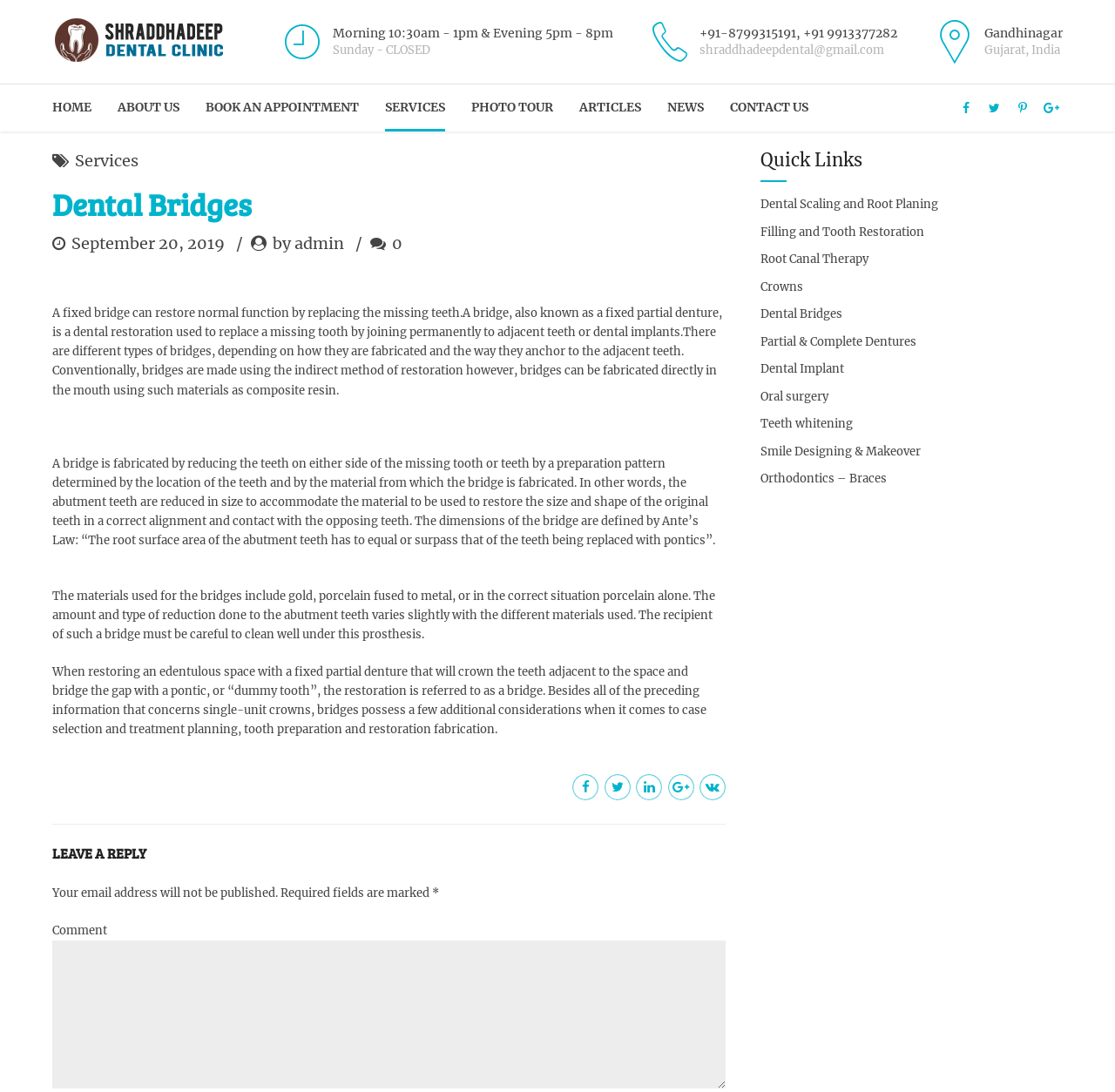Respond to the following query with just one word or a short phrase: 
What is the name of the dentist mentioned on the webpage?

Dr. Bindi Mihir Pandya